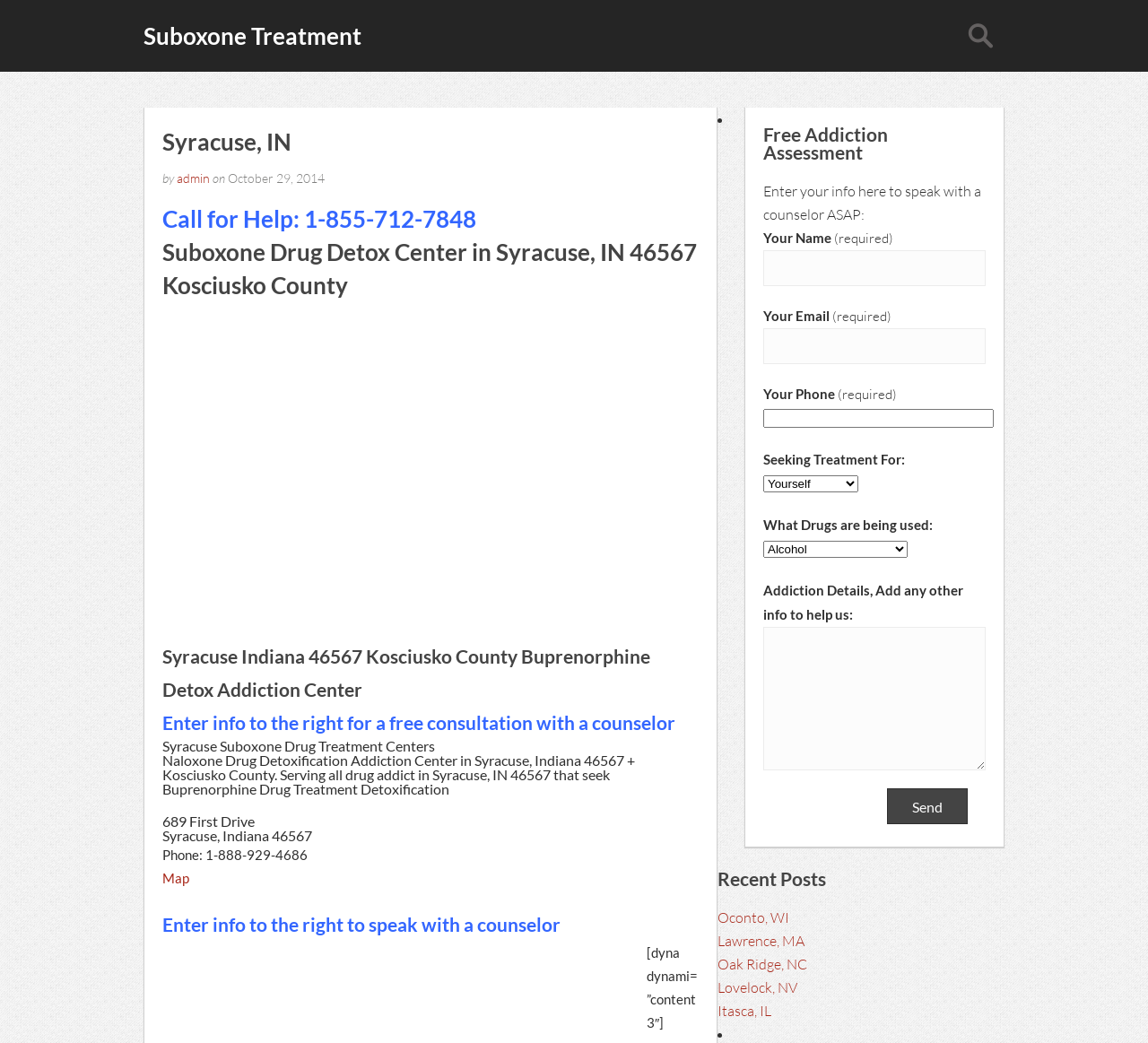Please determine the bounding box coordinates of the clickable area required to carry out the following instruction: "View the Map". The coordinates must be four float numbers between 0 and 1, represented as [left, top, right, bottom].

[0.141, 0.834, 0.165, 0.85]